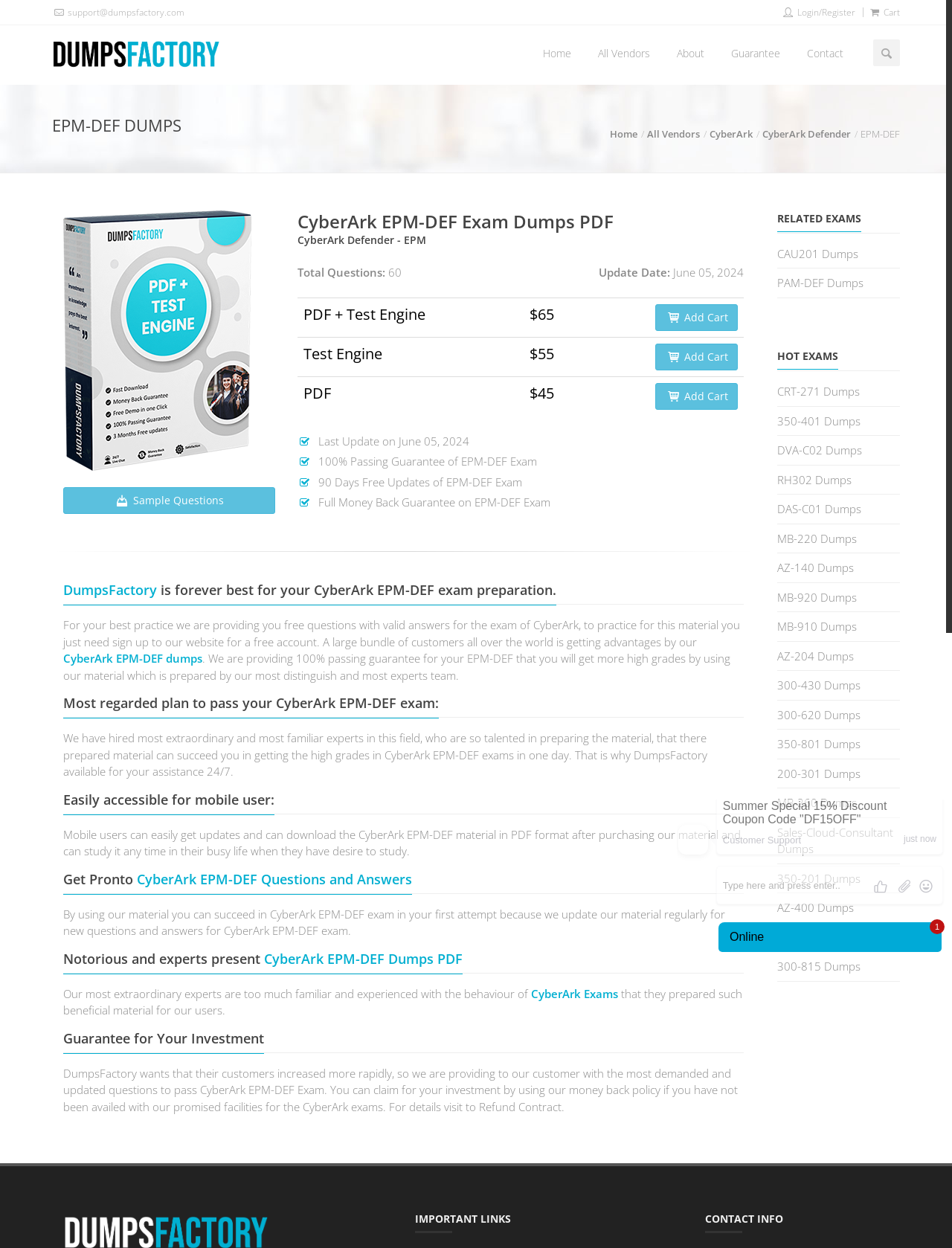What is the price of the PDF + Test Engine bundle?
Use the image to answer the question with a single word or phrase.

$65